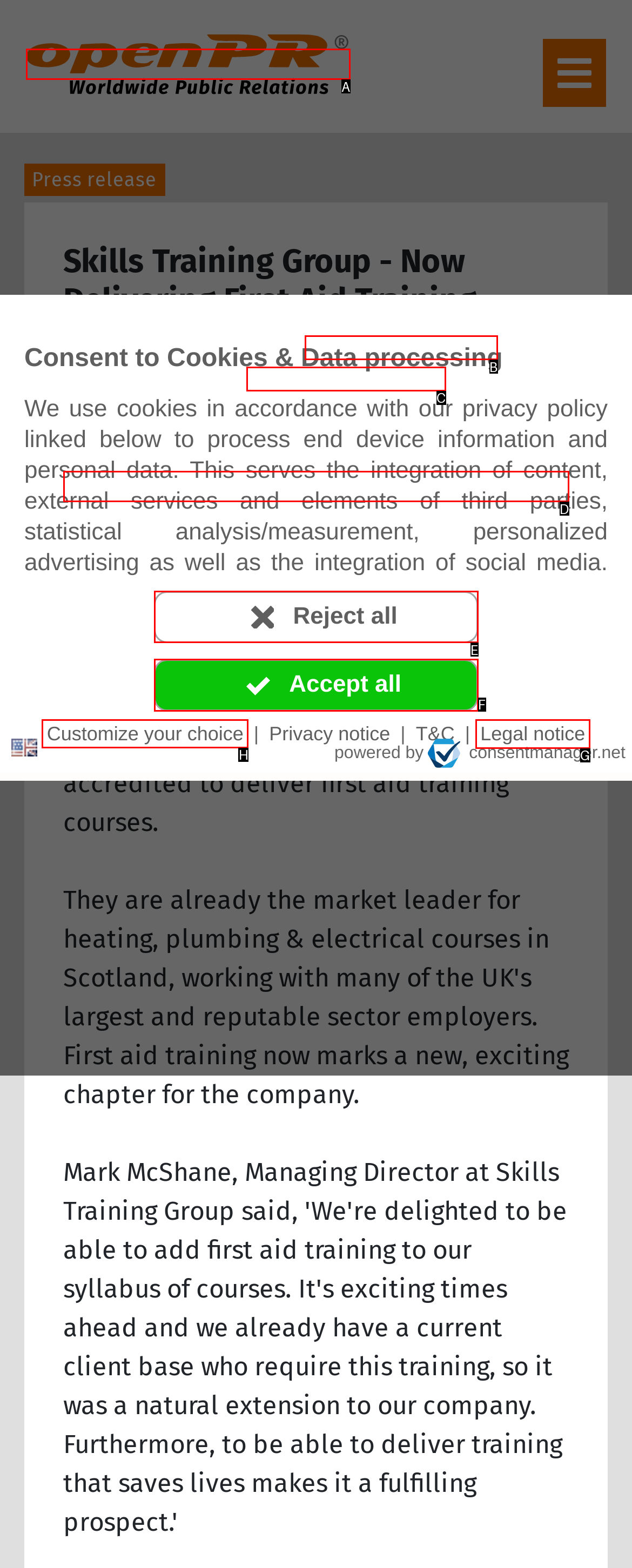Select the letter of the UI element you need to click to complete this task: Click the 'Customize your choice' link.

H